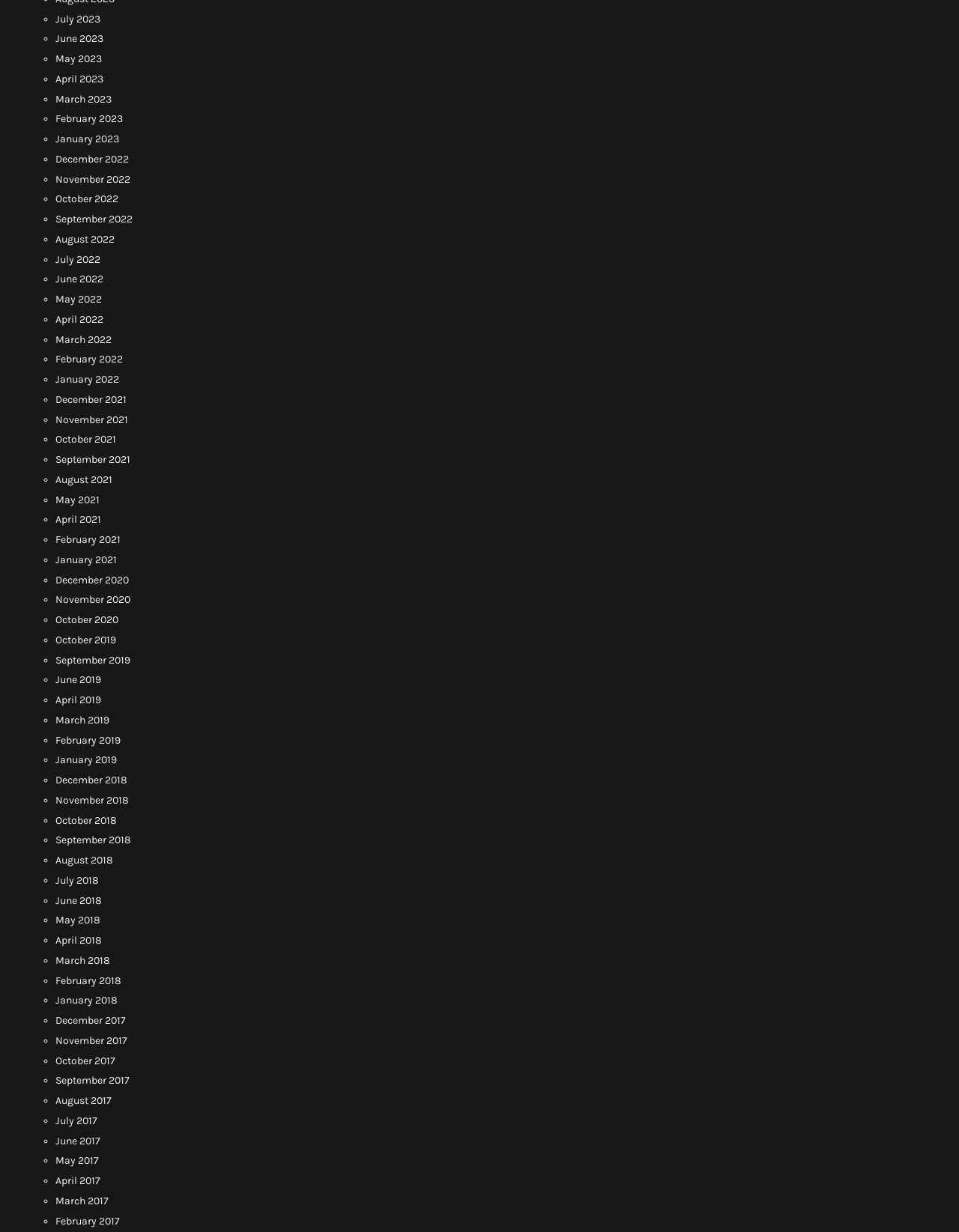What is the earliest month listed?
Using the image, provide a detailed and thorough answer to the question.

I examined the links on the webpage, which are organized in a list with the most recent months at the top. The last link is 'December 2018', indicating that it is the earliest month listed.